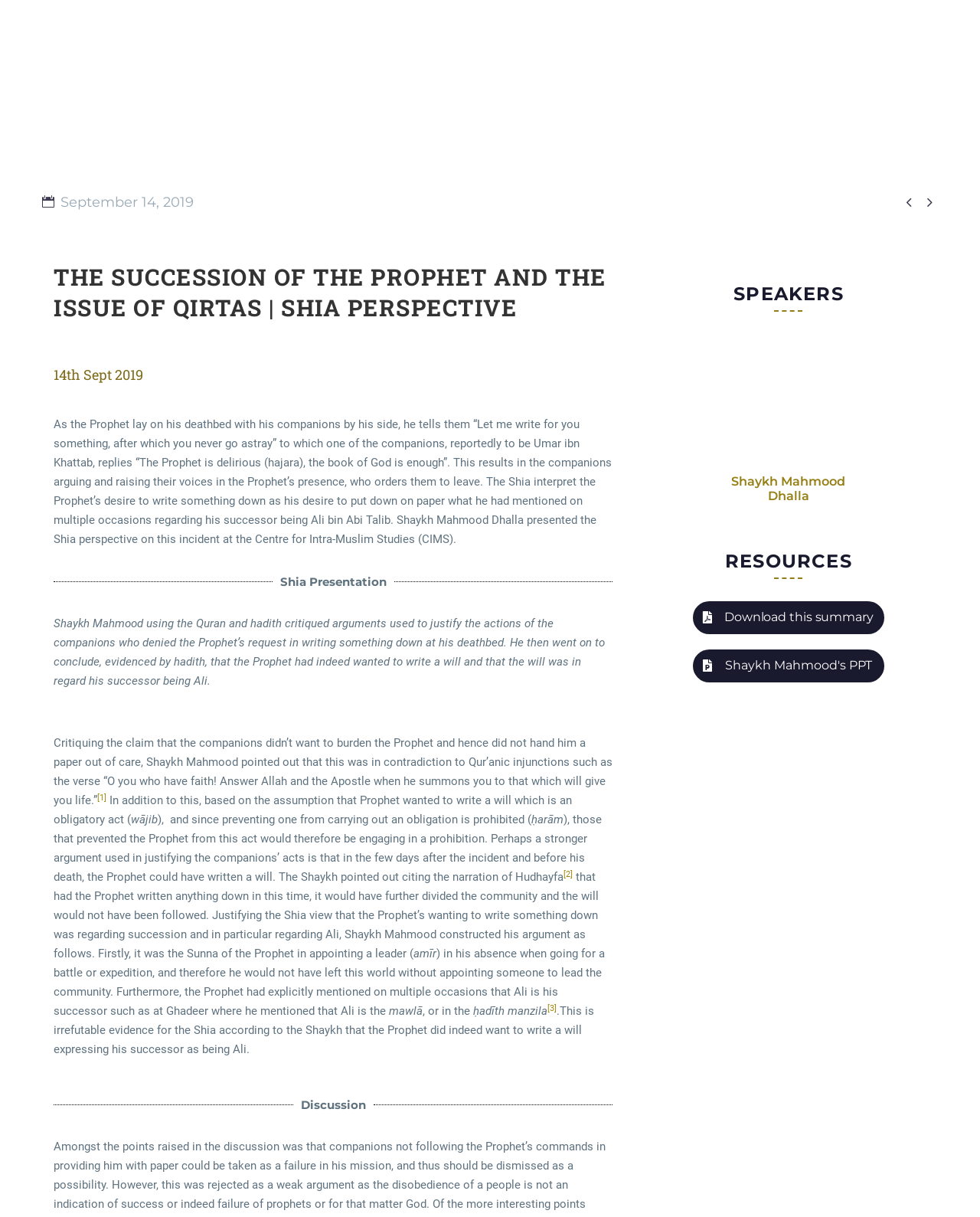Please find the bounding box coordinates of the element's region to be clicked to carry out this instruction: "Download this summary".

[0.707, 0.494, 0.902, 0.521]